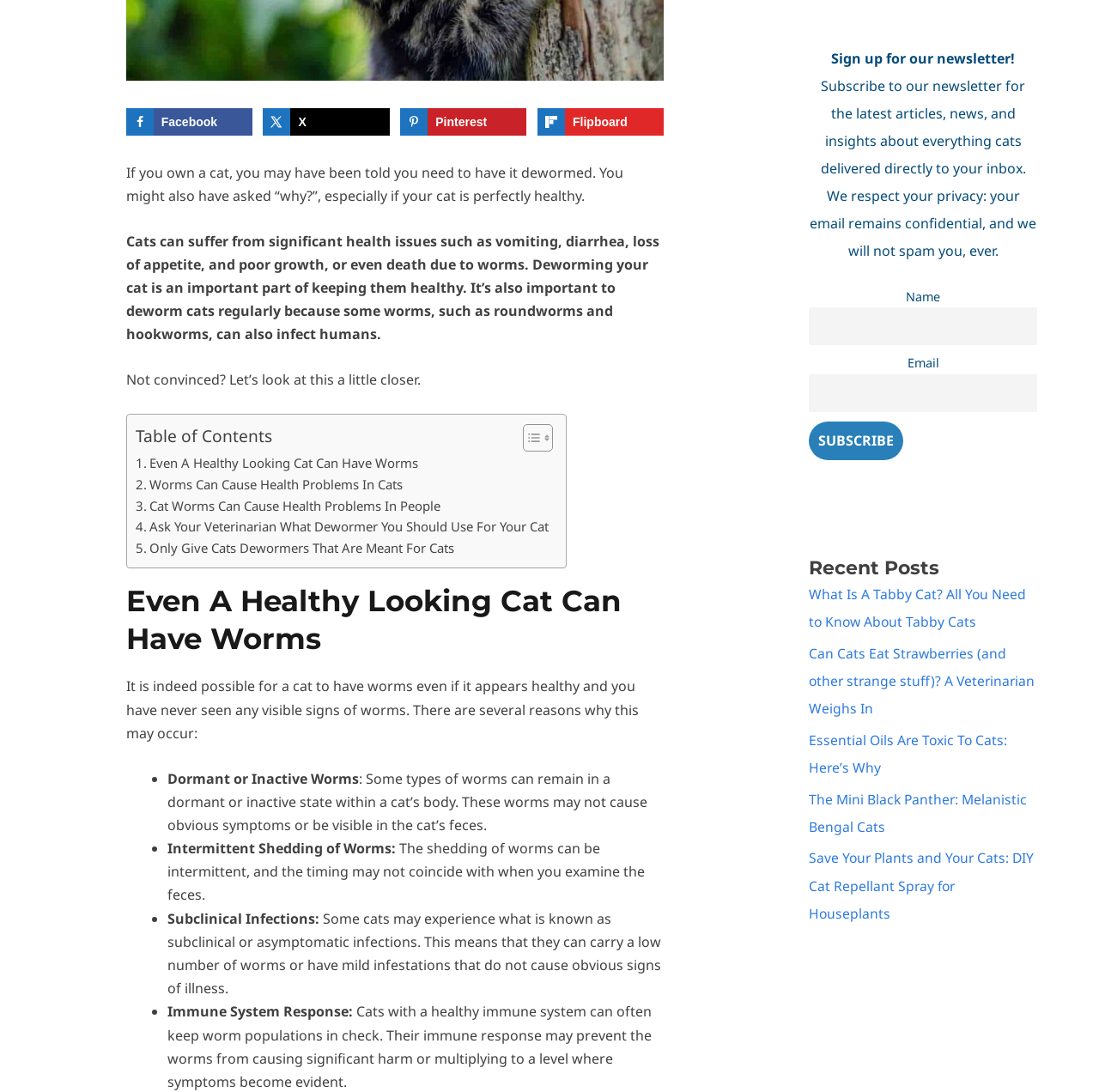Locate the UI element described by parent_node: Name name="nn" in the provided webpage screenshot. Return the bounding box coordinates in the format (top-left x, top-left y, bottom-right x, bottom-right y), ensuring all values are between 0 and 1.

[0.736, 0.282, 0.944, 0.317]